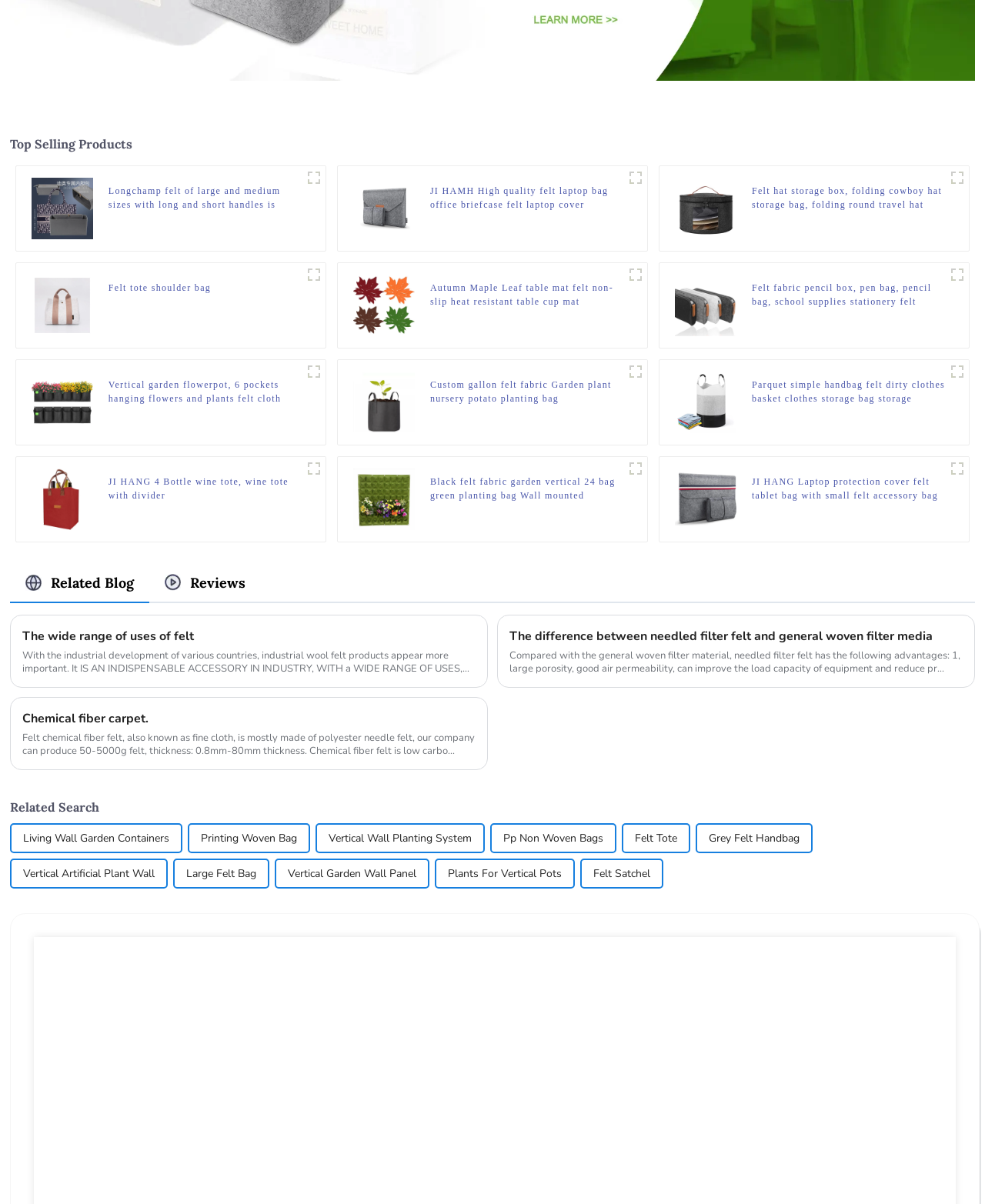Please provide a brief answer to the following inquiry using a single word or phrase:
What is the description of the fifth product?

Felt hat storage box, folding cowboy hat storage bag, folding round travel hat case dust cover